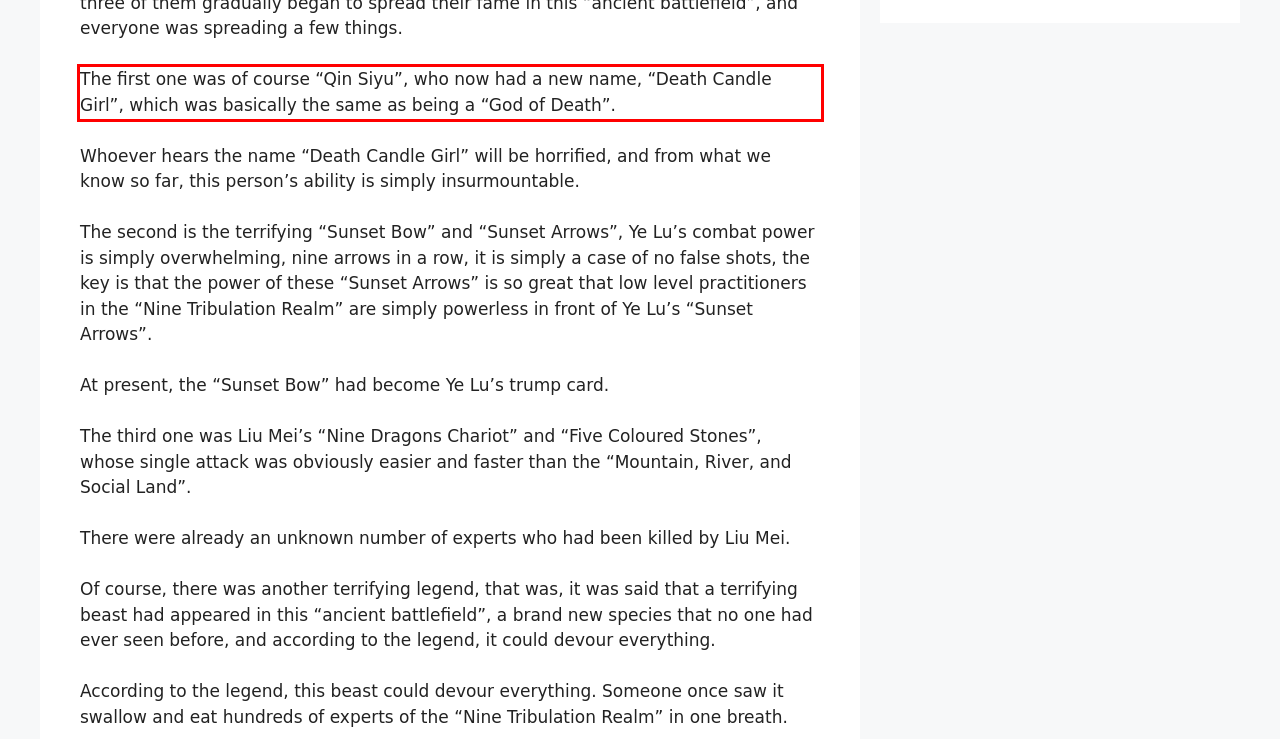Analyze the screenshot of the webpage and extract the text from the UI element that is inside the red bounding box.

The first one was of course “Qin Siyu”, who now had a new name, “Death Candle Girl”, which was basically the same as being a “God of Death”.